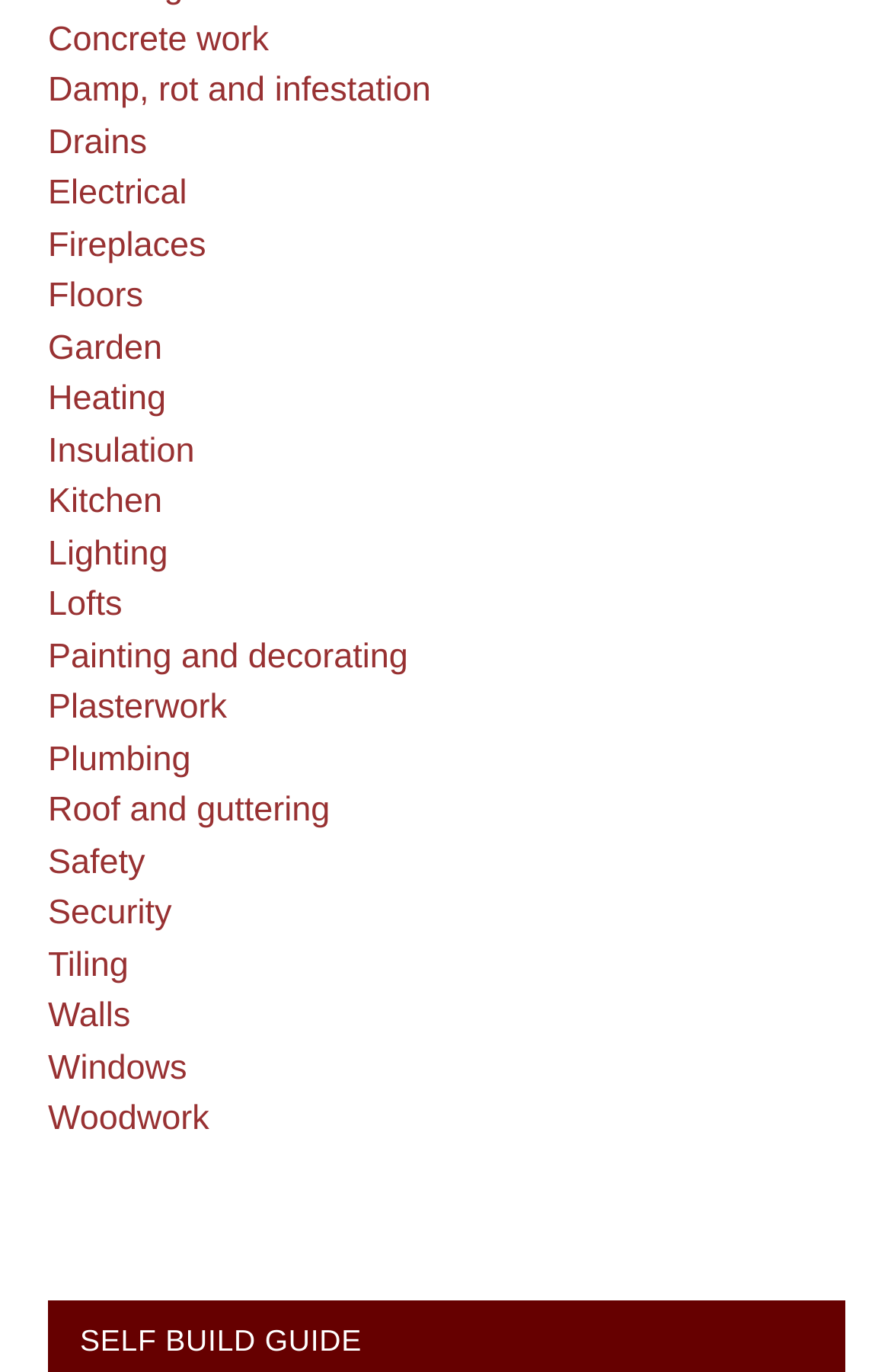Please pinpoint the bounding box coordinates for the region I should click to adhere to this instruction: "Learn about 'Floors'".

[0.054, 0.202, 0.161, 0.23]